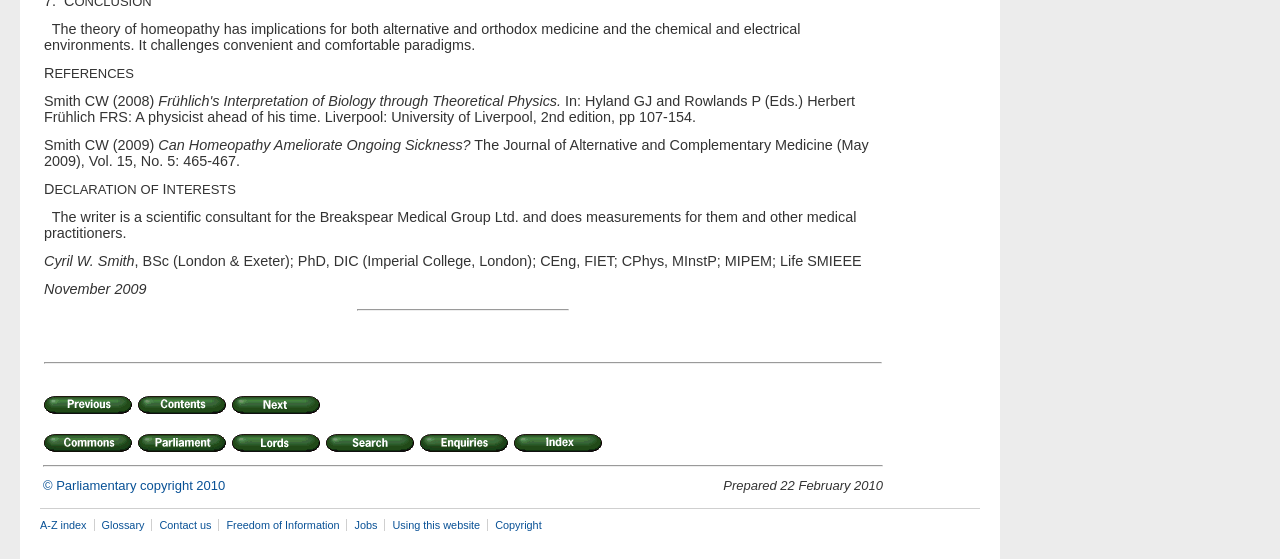Pinpoint the bounding box coordinates of the area that must be clicked to complete this instruction: "view A-Z index".

[0.031, 0.929, 0.073, 0.951]